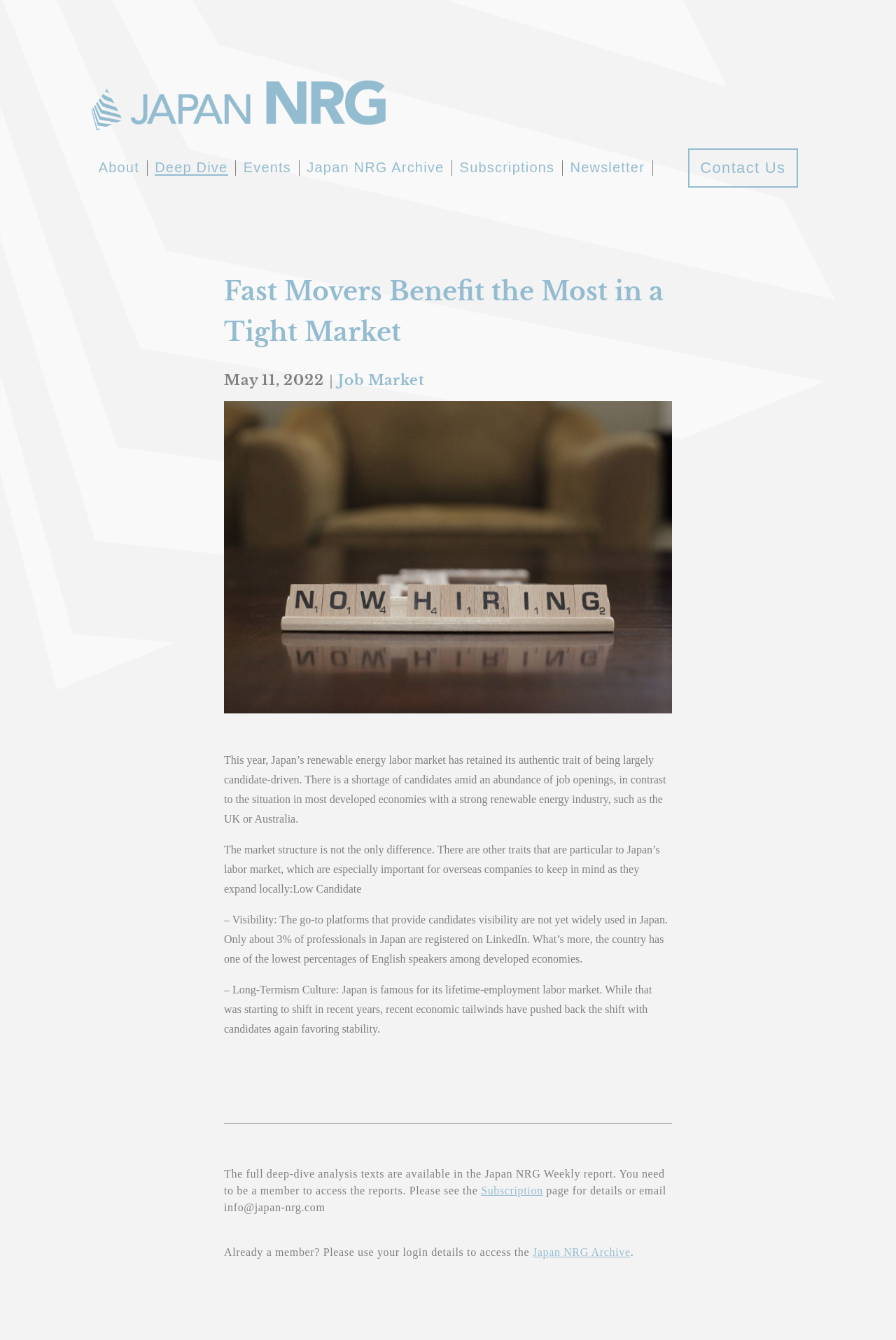Answer the question in one word or a short phrase:
What is the topic of the article?

Japan's renewable energy labor market